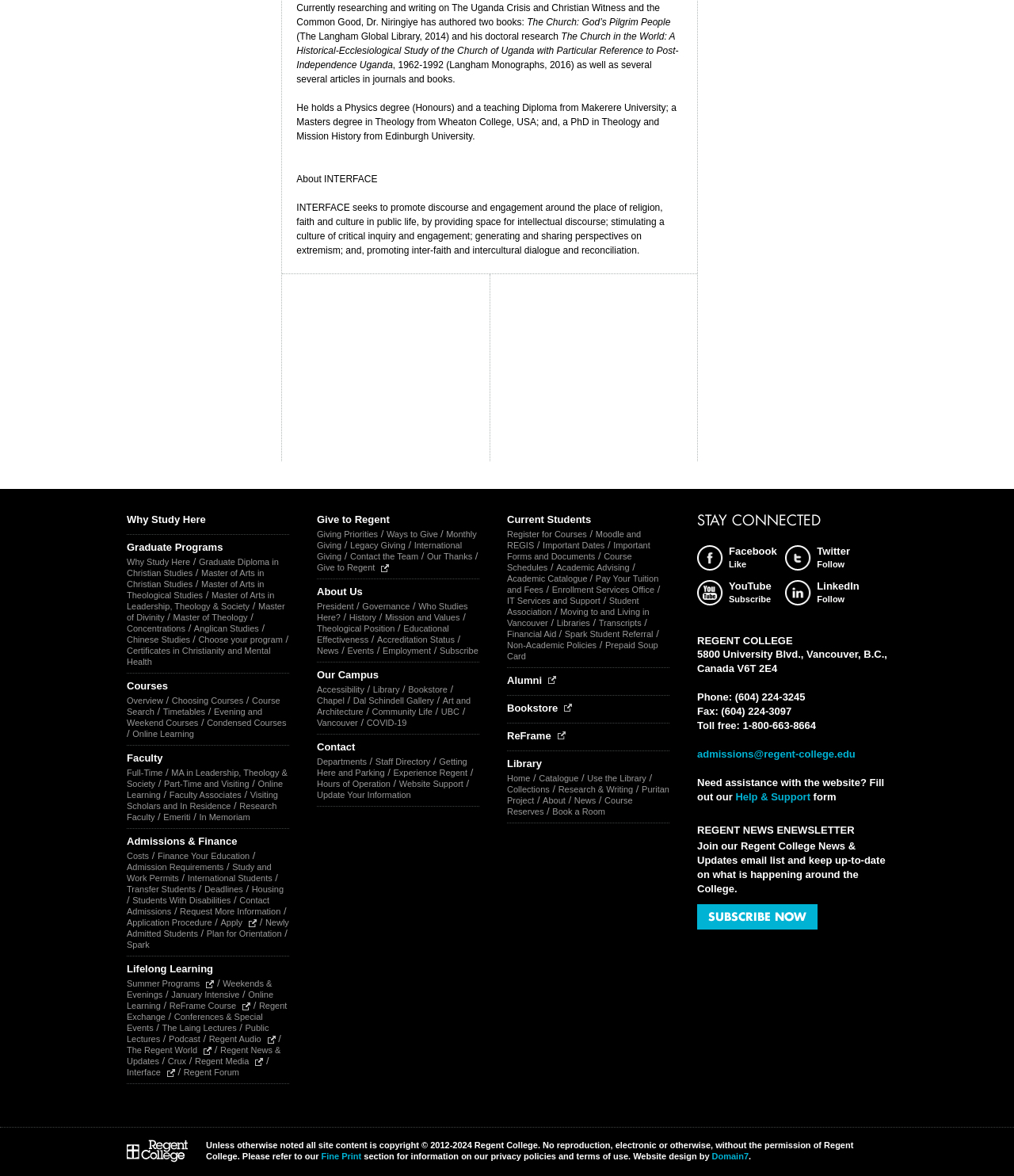Predict the bounding box of the UI element based on this description: "Pay Your Tuition and Fees".

[0.5, 0.488, 0.649, 0.505]